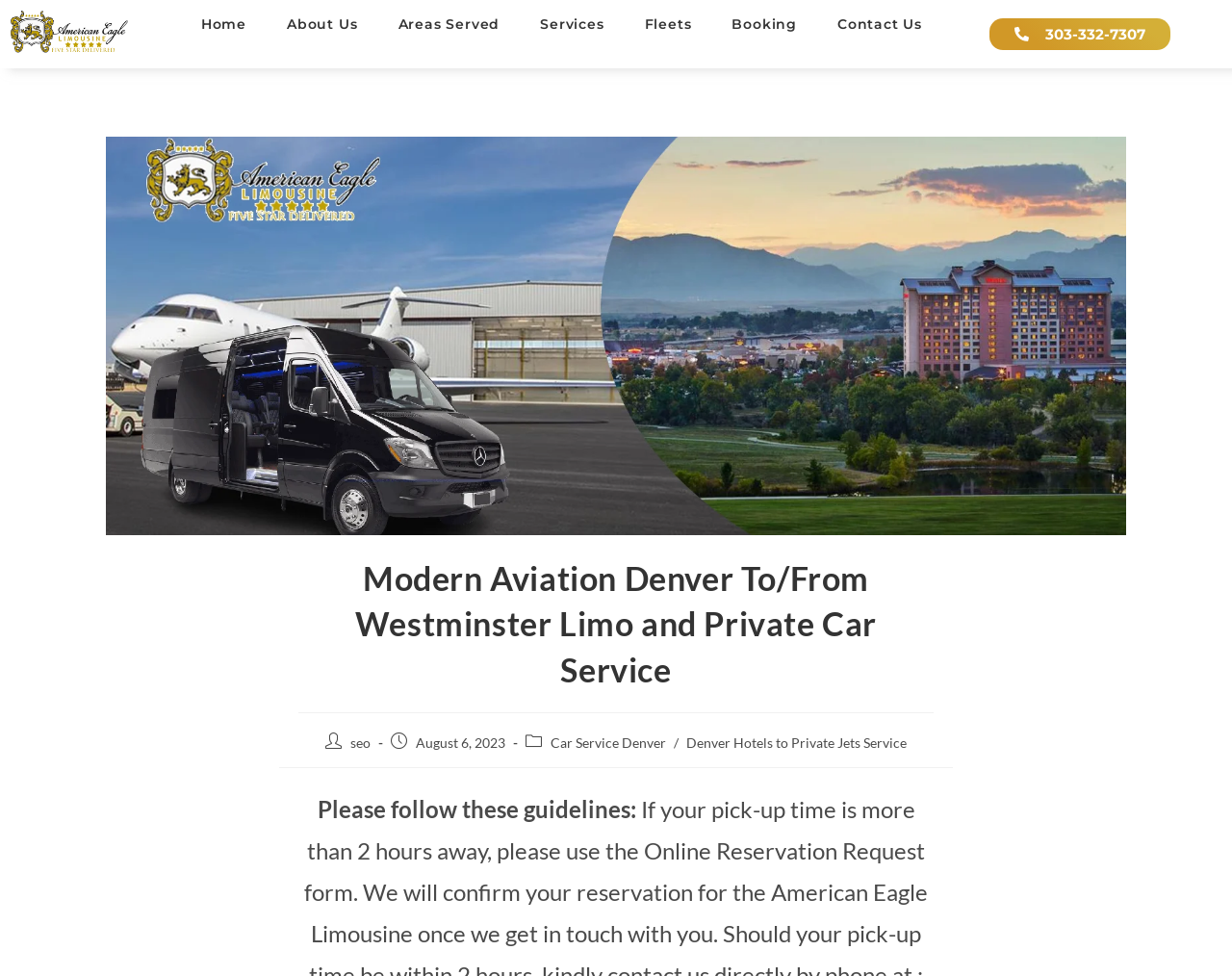What is the text of the main heading?
Look at the screenshot and provide an in-depth answer.

I found the main heading by looking at the heading element with the text 'Modern Aviation Denver To/From Westminster Limo and Private Car Service' which is located at the top of the webpage.